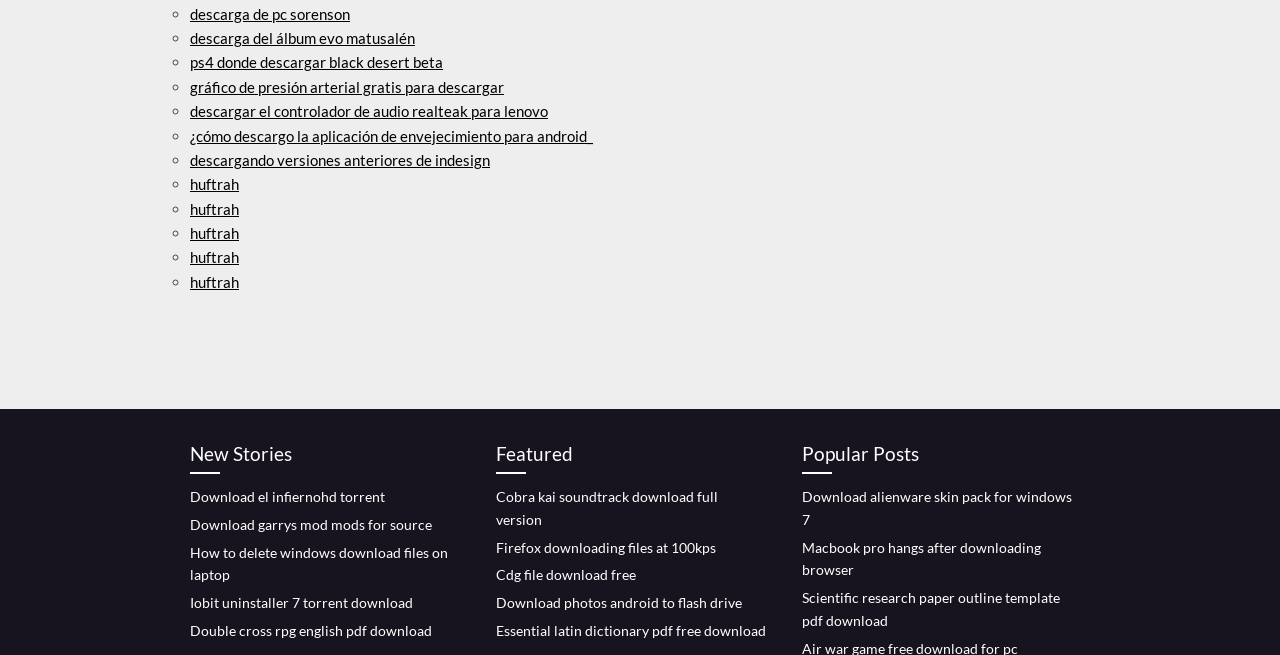Could you specify the bounding box coordinates for the clickable section to complete the following instruction: "Download Cobra kai soundtrack full version"?

[0.388, 0.745, 0.561, 0.806]